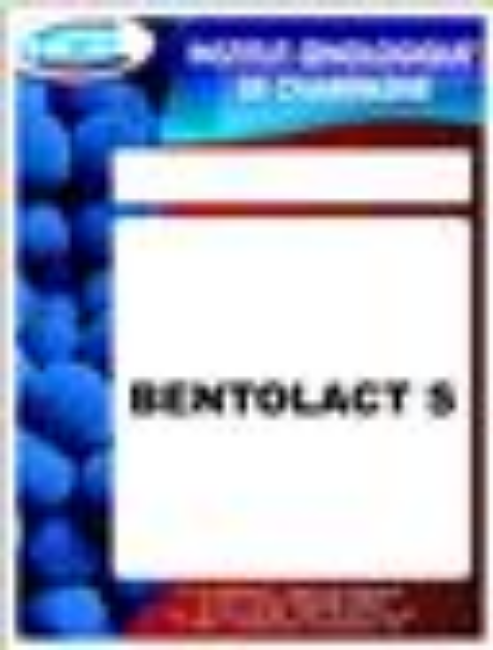What is the likely purpose of Bentolact S?
From the image, respond with a single word or phrase.

Wine improvement